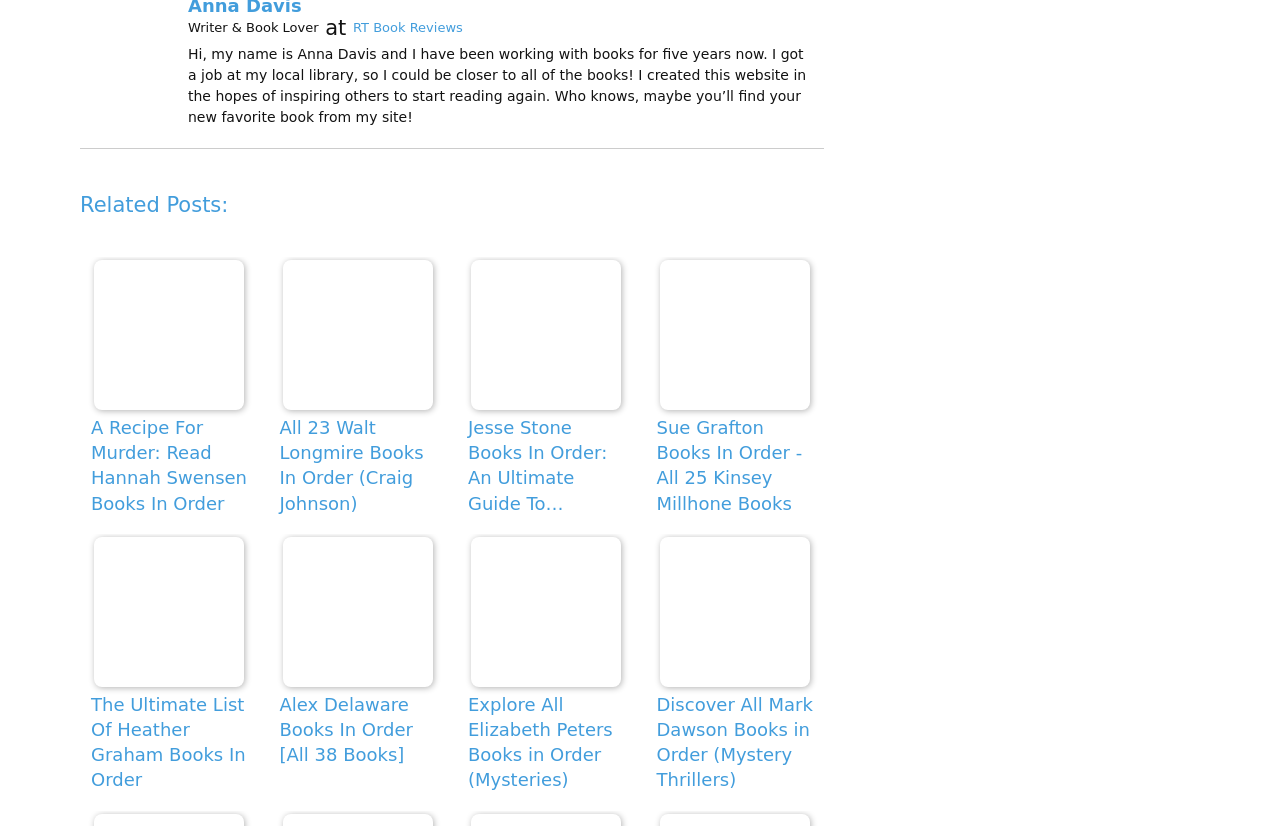Please locate the clickable area by providing the bounding box coordinates to follow this instruction: "Click on the link to read Hannah Swensen books in order".

[0.062, 0.311, 0.202, 0.634]